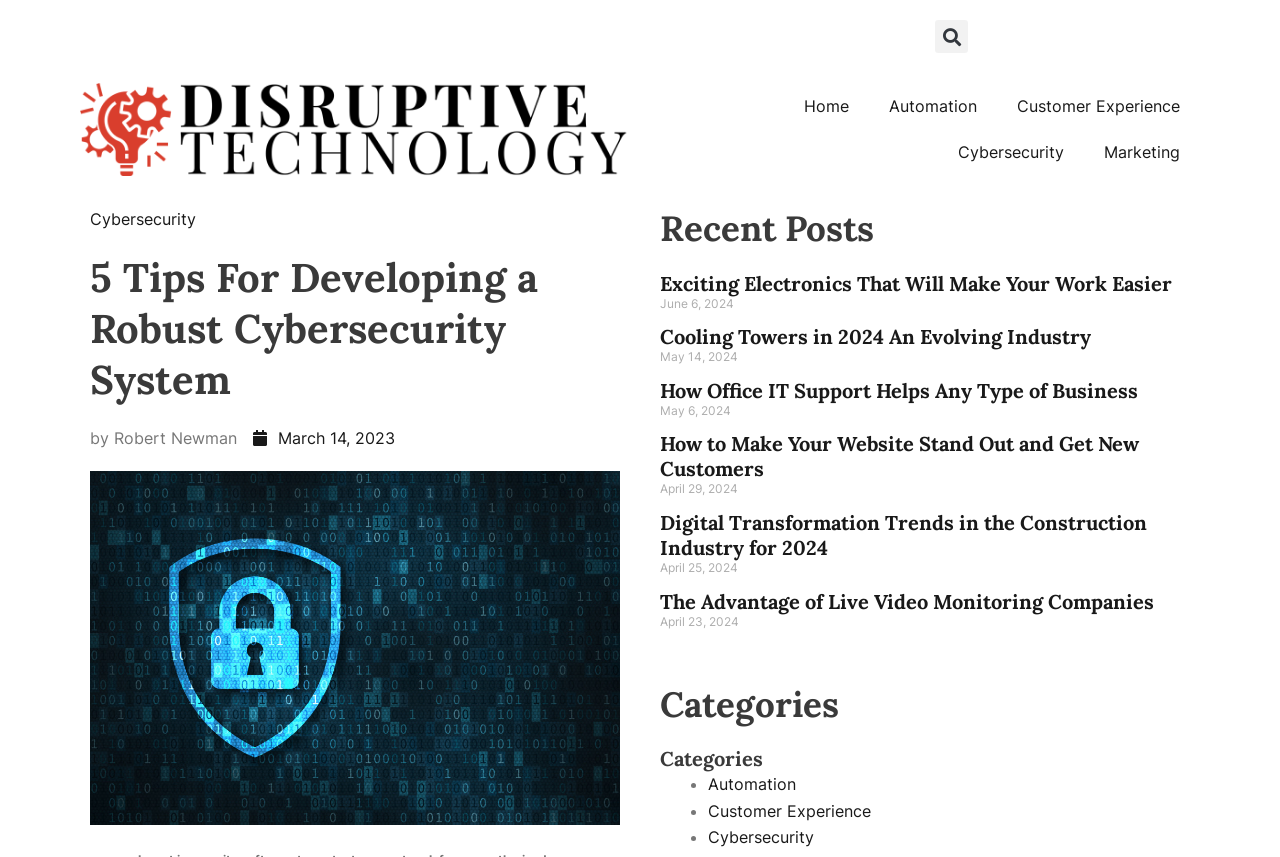Pinpoint the bounding box coordinates of the clickable element needed to complete the instruction: "View recent post 'Exciting Electronics That Will Make Your Work Easier'". The coordinates should be provided as four float numbers between 0 and 1: [left, top, right, bottom].

[0.516, 0.316, 0.93, 0.345]